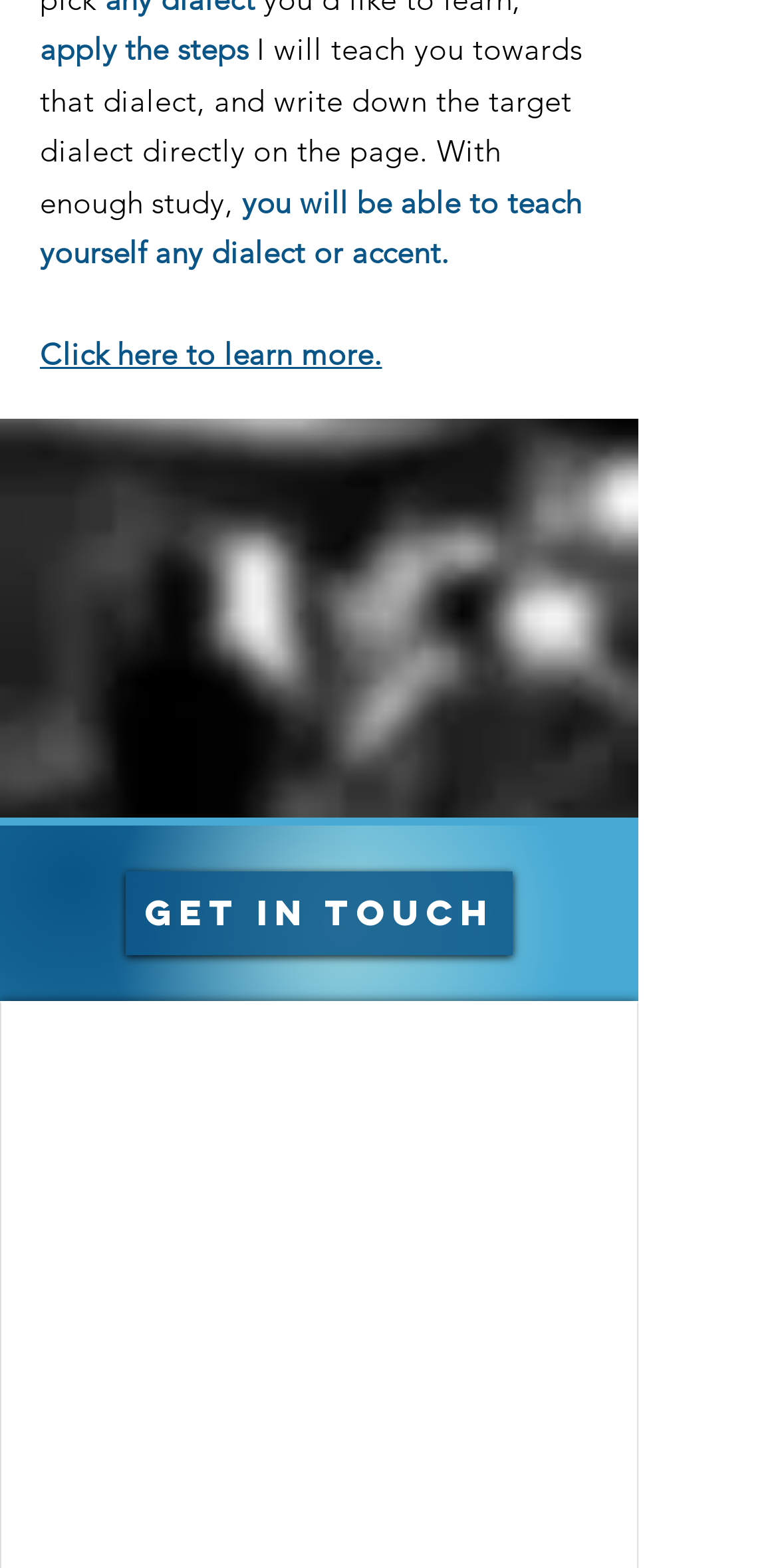Highlight the bounding box coordinates of the element that should be clicked to carry out the following instruction: "Download Scott's resume". The coordinates must be given as four float numbers ranging from 0 to 1, i.e., [left, top, right, bottom].

[0.166, 0.908, 0.655, 0.953]